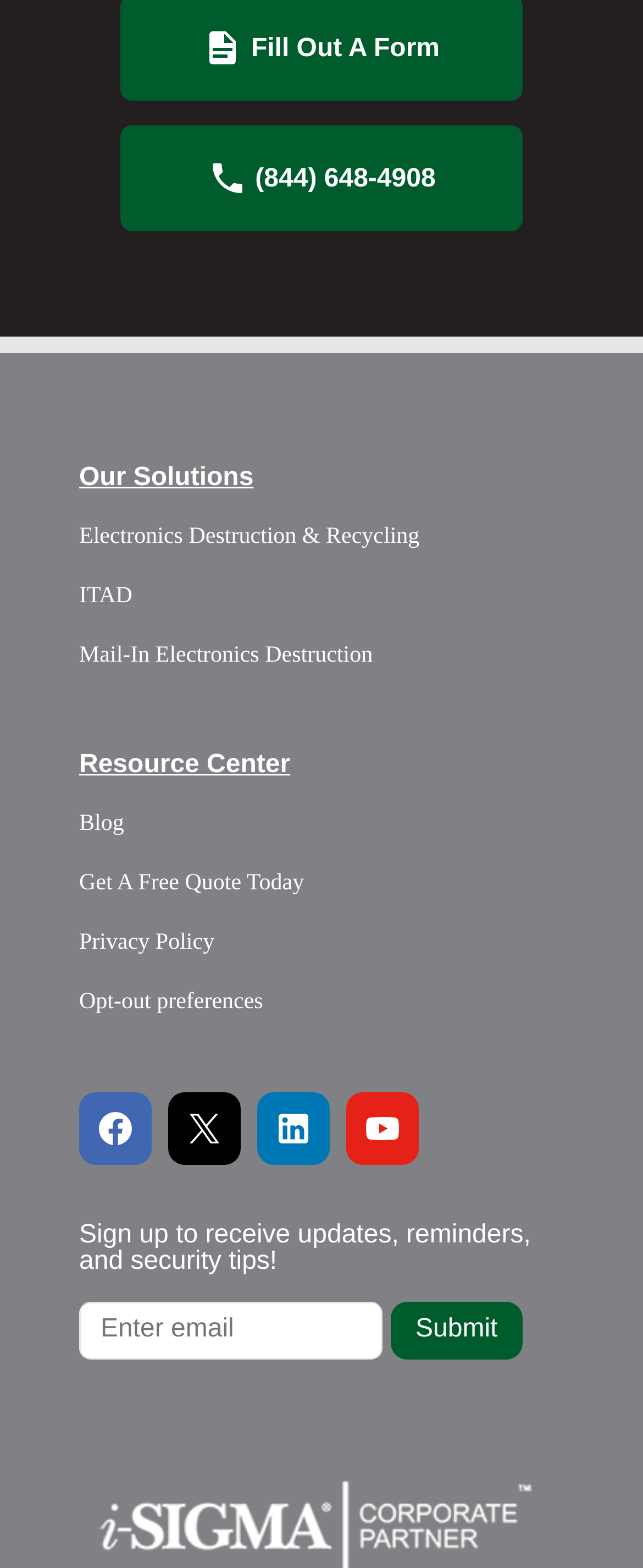Please identify the bounding box coordinates of the area that needs to be clicked to follow this instruction: "Get a free quote today".

[0.123, 0.553, 0.473, 0.57]